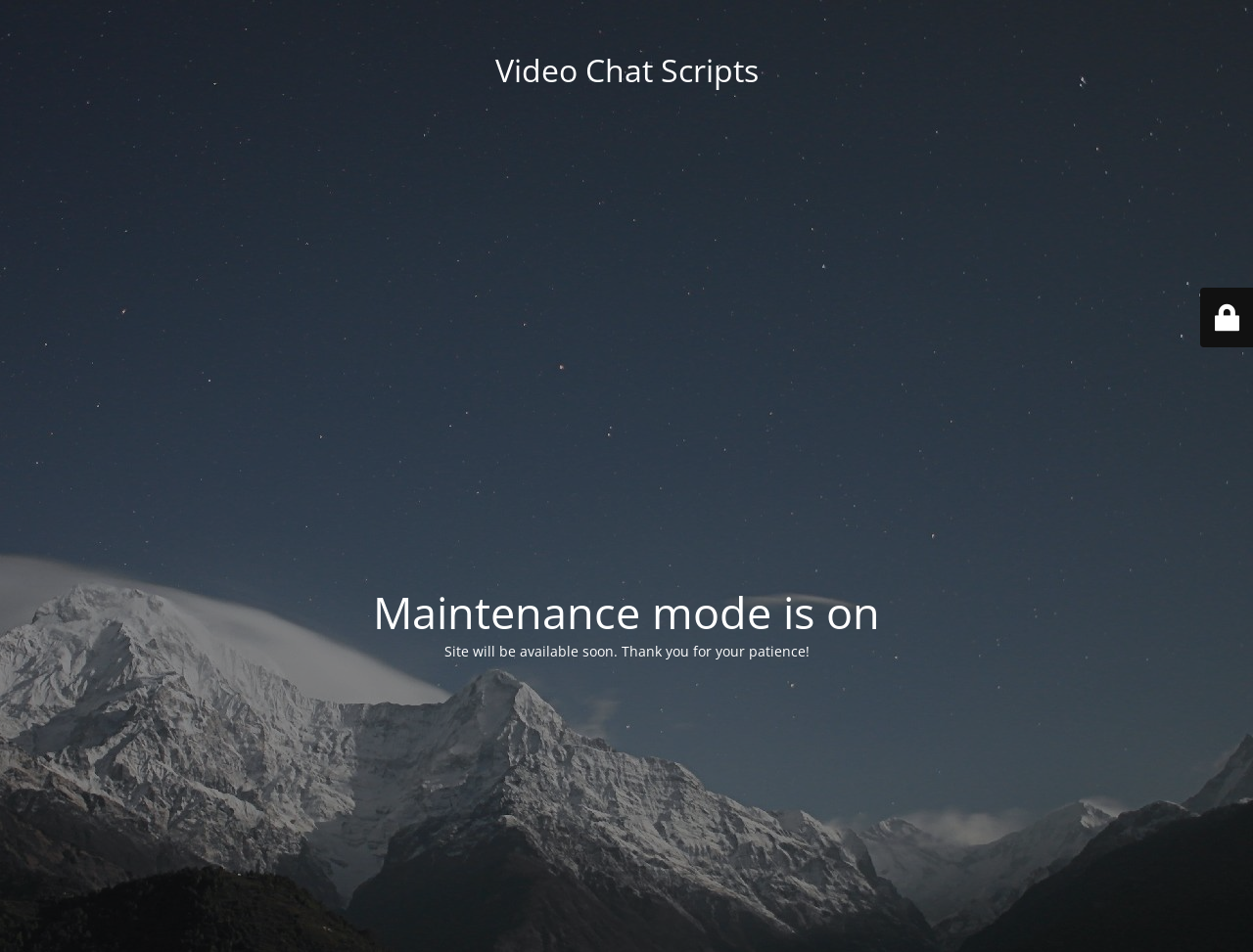What is the principal heading displayed on the webpage?

Video Chat Scripts